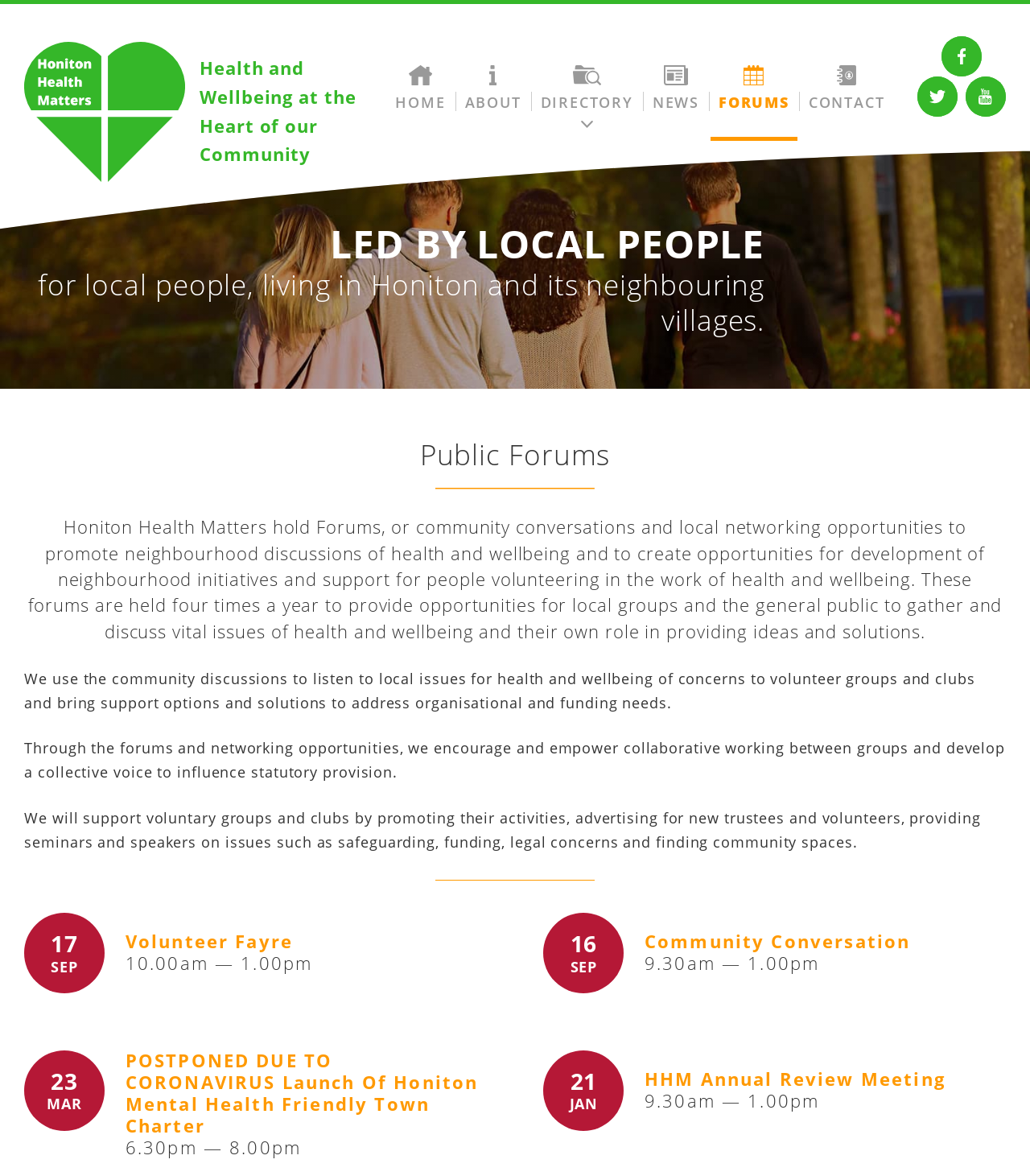What is the purpose of the Volunteer Fayre?
Based on the image, give a one-word or short phrase answer.

Promoting volunteering